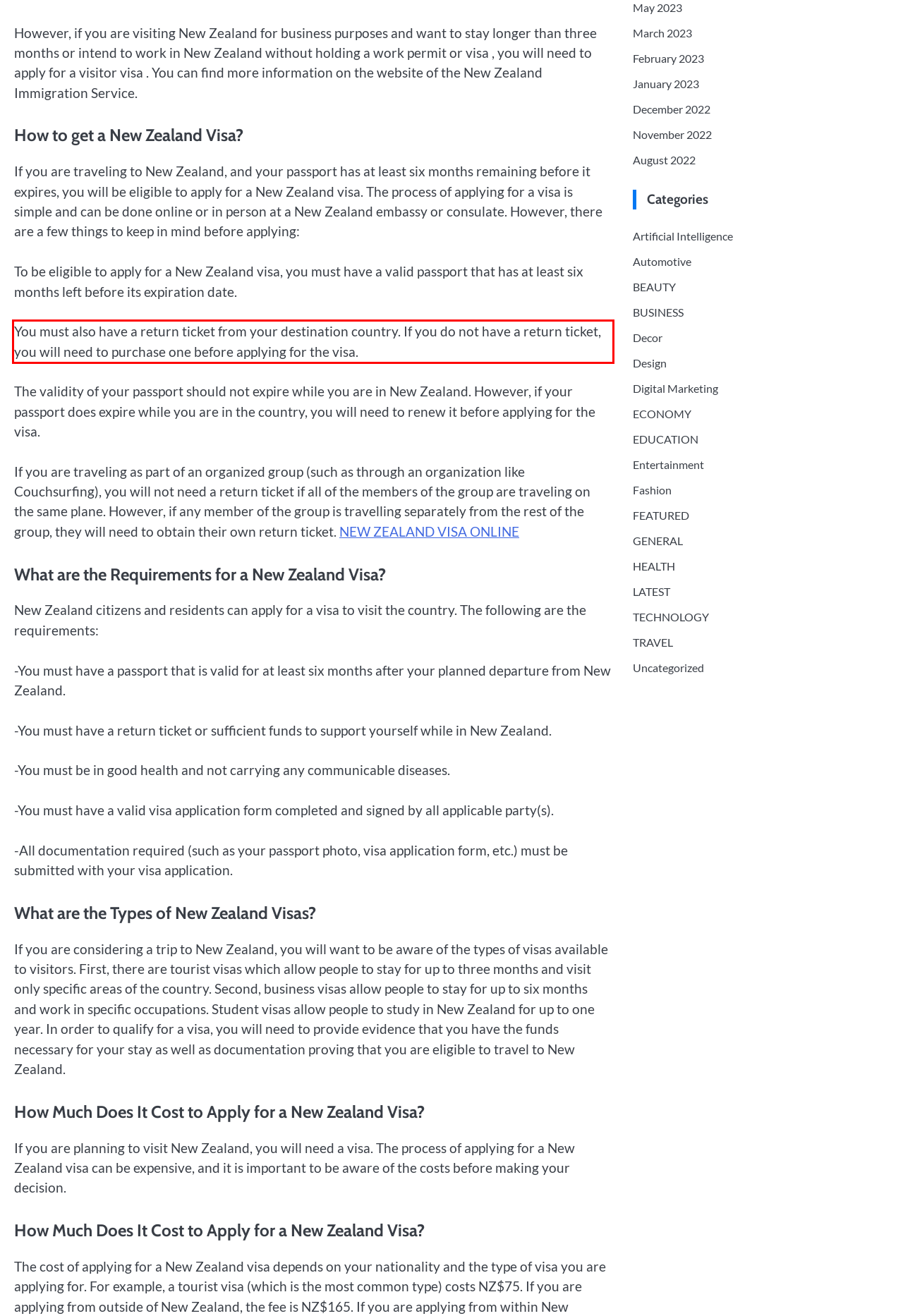Please take the screenshot of the webpage, find the red bounding box, and generate the text content that is within this red bounding box.

You must also have a return ticket from your destination country. If you do not have a return ticket, you will need to purchase one before applying for the visa.